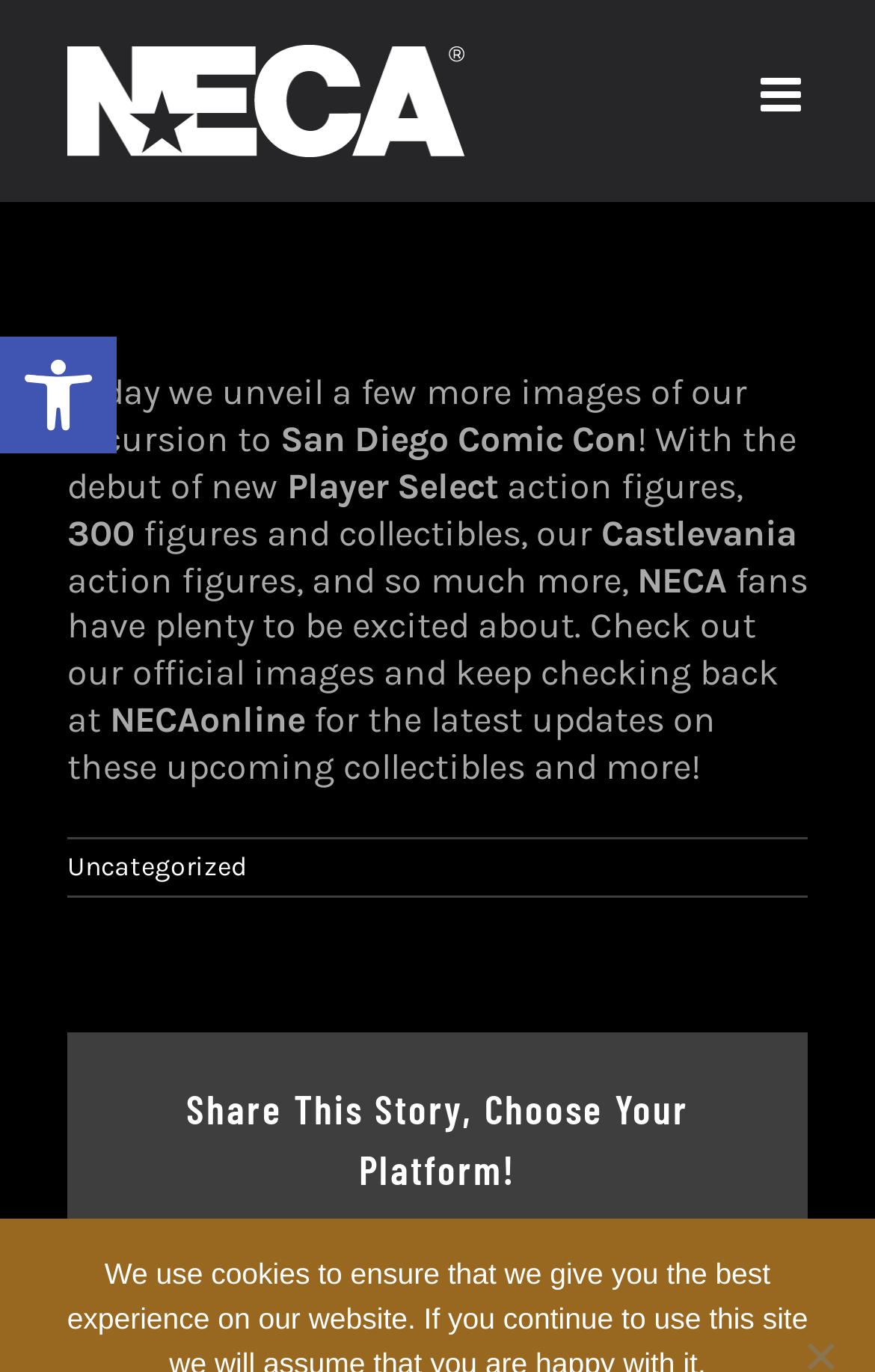Write a detailed summary of the webpage.

The webpage is about NECA's excursion to San Diego Comic Con, featuring new Player Select action figures, 300 figures and collectibles, and Castlevania action figures. 

At the top left corner, there is a link to open the toolbar, accompanied by a small image. Next to it, on the top center, is the website's logo, NECAOnline.com, which is also a link. On the top right corner, there is a link to toggle the mobile menu.

Below the top section, there is a page title bar that spans the entire width of the page. Within this section, there are several lines of text that describe the content of the webpage, including the unveiling of new images from San Diego Comic Con, the debut of new Player Select action figures, and the availability of 300 figures and collectibles.

Further down the page, there is a section with a heading "Share This Story, Choose Your Platform!" followed by a row of social media links, including Facebook, X, Reddit, LinkedIn, WhatsApp, Tumblr, Pinterest, Vk, and Email. These links are aligned horizontally and take up most of the page width.

There are no images of the action figures or collectibles on this page, but the text suggests that they can be found on the website. Overall, the webpage appears to be a blog post or news article about NECA's products and events.